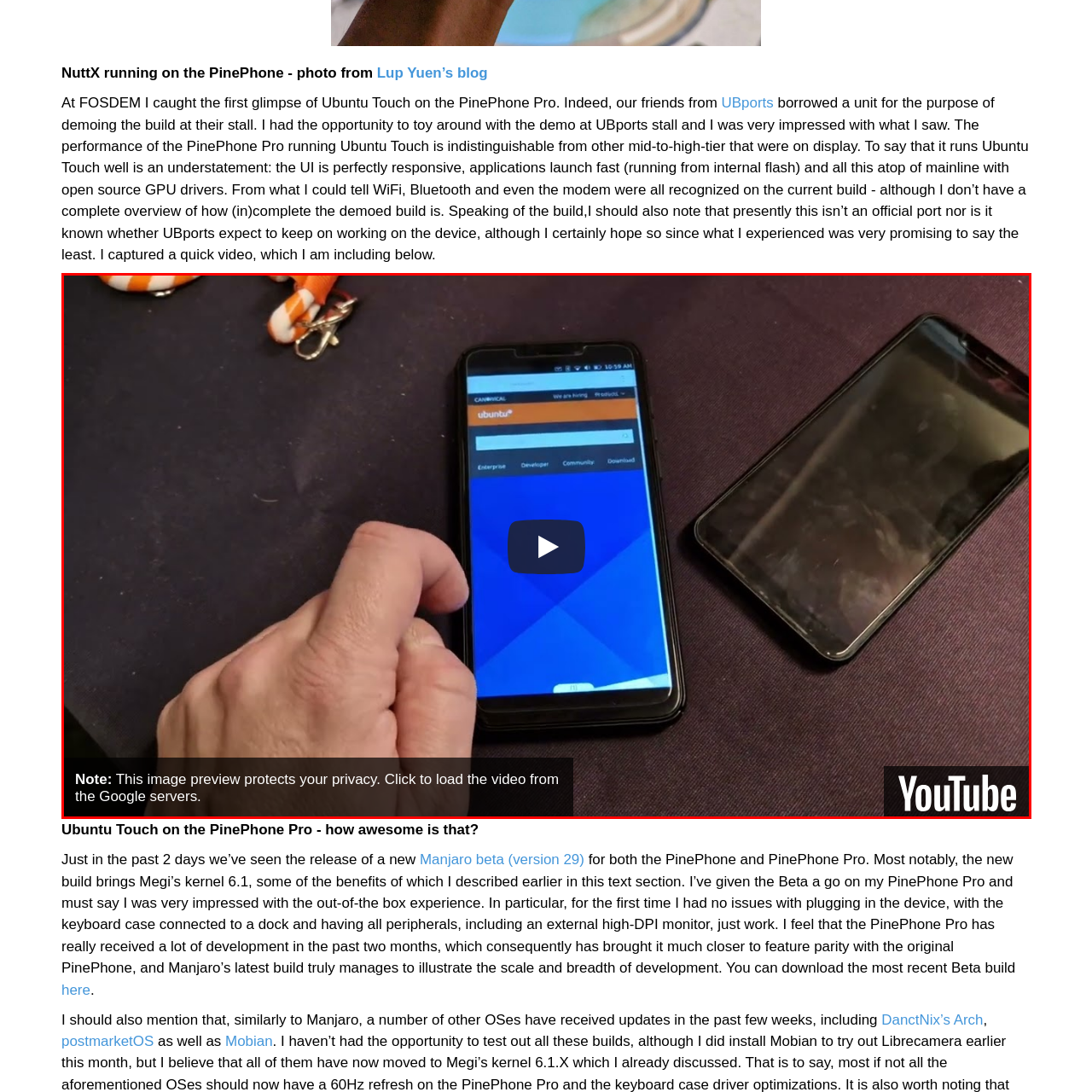What is the background surface made of?
Review the image inside the red bounding box and give a detailed answer.

The background features a fabric surface, which provides a contrasting color to the devices, creating a visually appealing image.